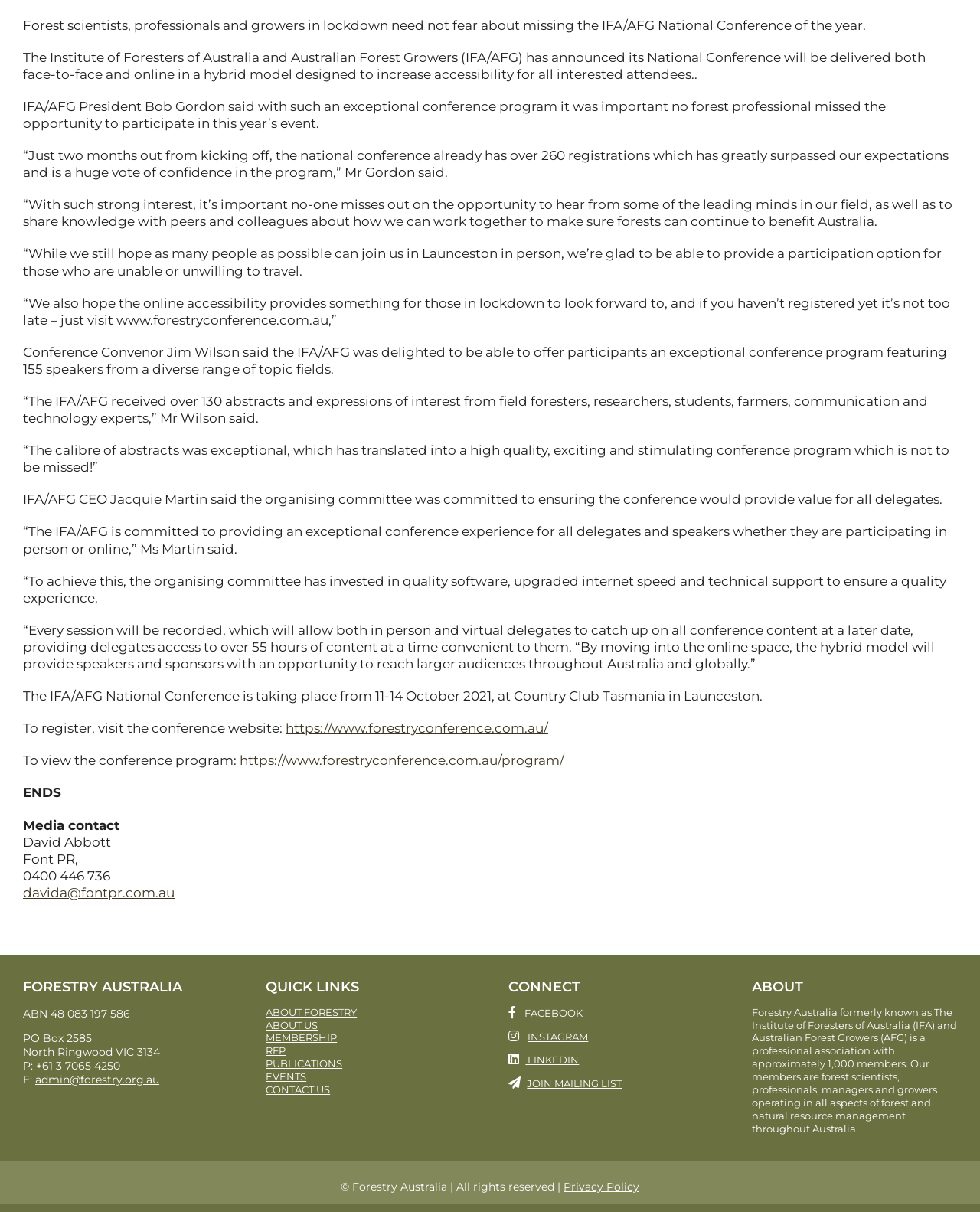Locate the UI element described as follows: "ABOUT FORESTRY". Return the bounding box coordinates as four float numbers between 0 and 1 in the order [left, top, right, bottom].

[0.271, 0.83, 0.364, 0.84]